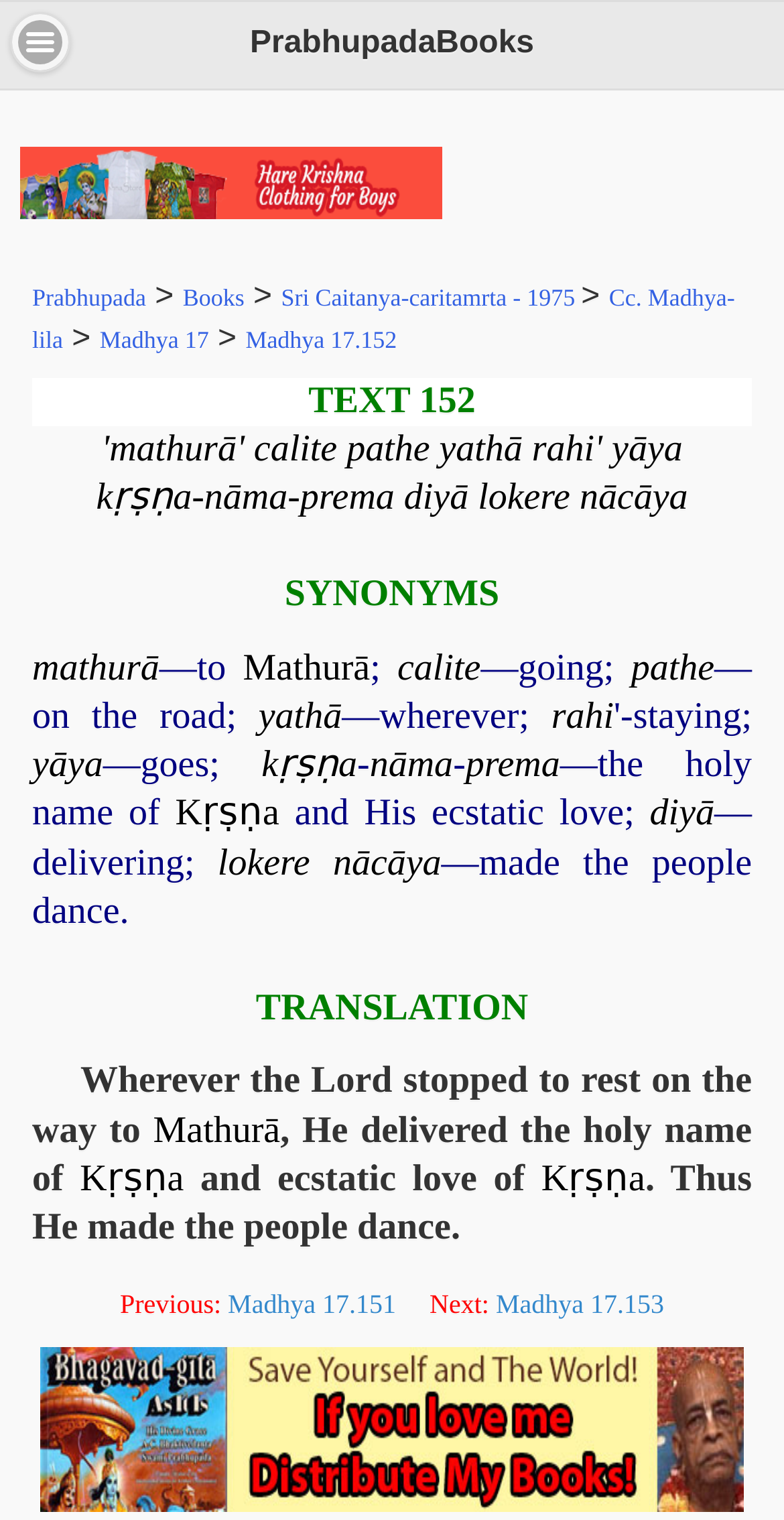What is the name of the book?
Answer the question in a detailed and comprehensive manner.

The name of the book can be found in the link 'Sri Caitanya-caritamrta - 1975' which is located at the top of the webpage, indicating that the webpage is about a specific book.